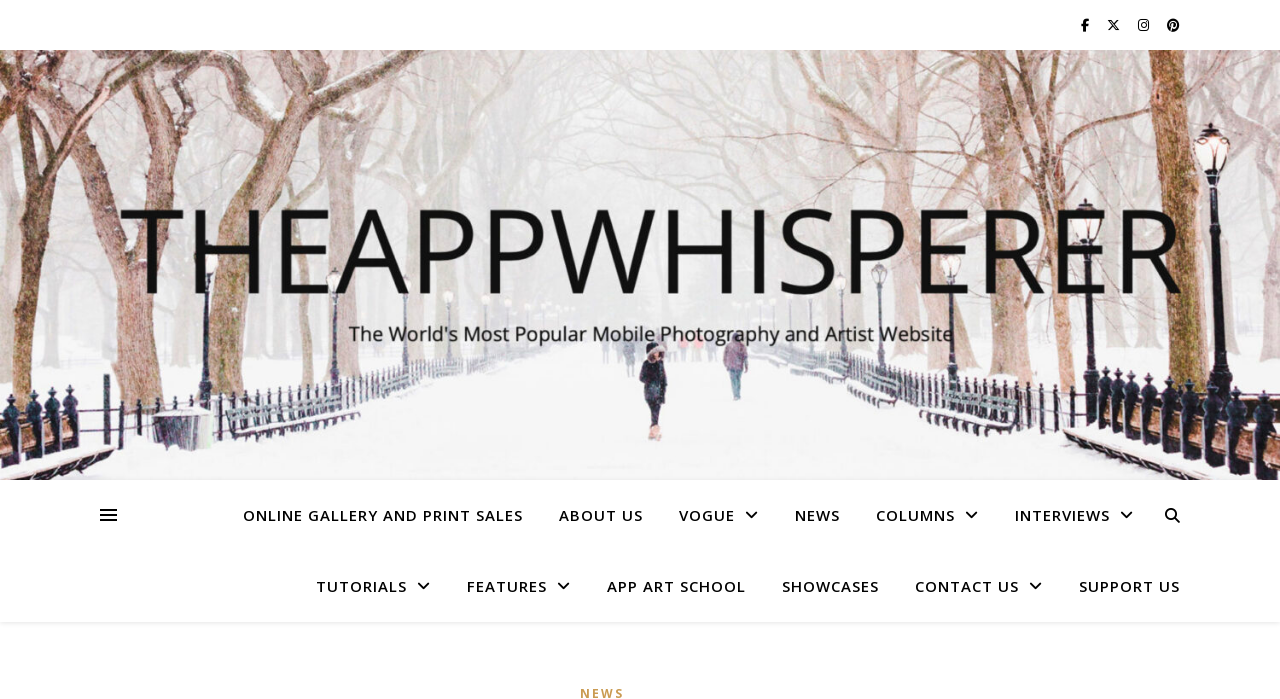Determine the bounding box of the UI component based on this description: "COLUMNS". The bounding box coordinates should be four float values between 0 and 1, i.e., [left, top, right, bottom].

[0.672, 0.687, 0.777, 0.788]